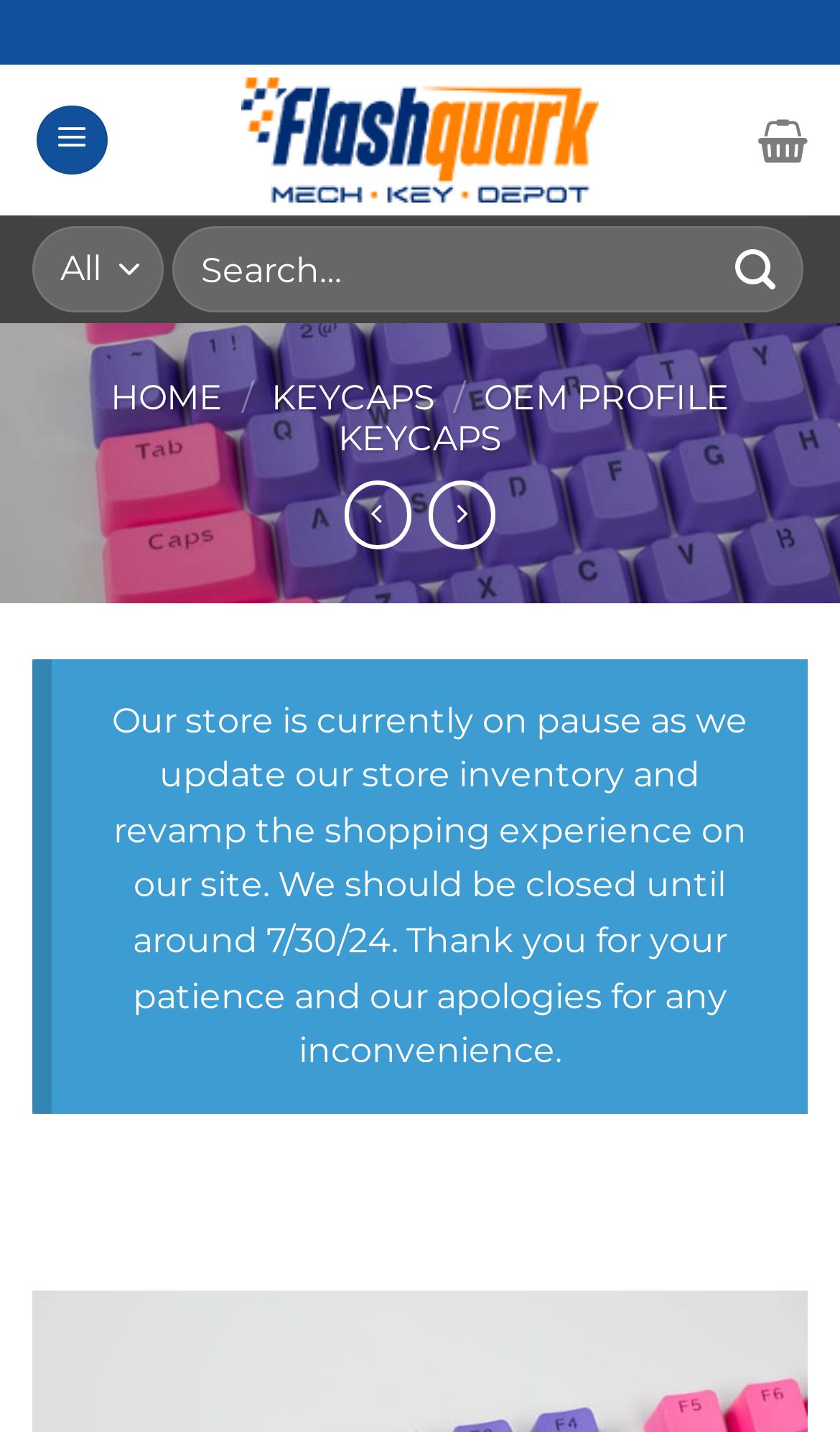Locate the bounding box coordinates of the element you need to click to accomplish the task described by this instruction: "search for keycaps".

[0.206, 0.158, 0.957, 0.218]